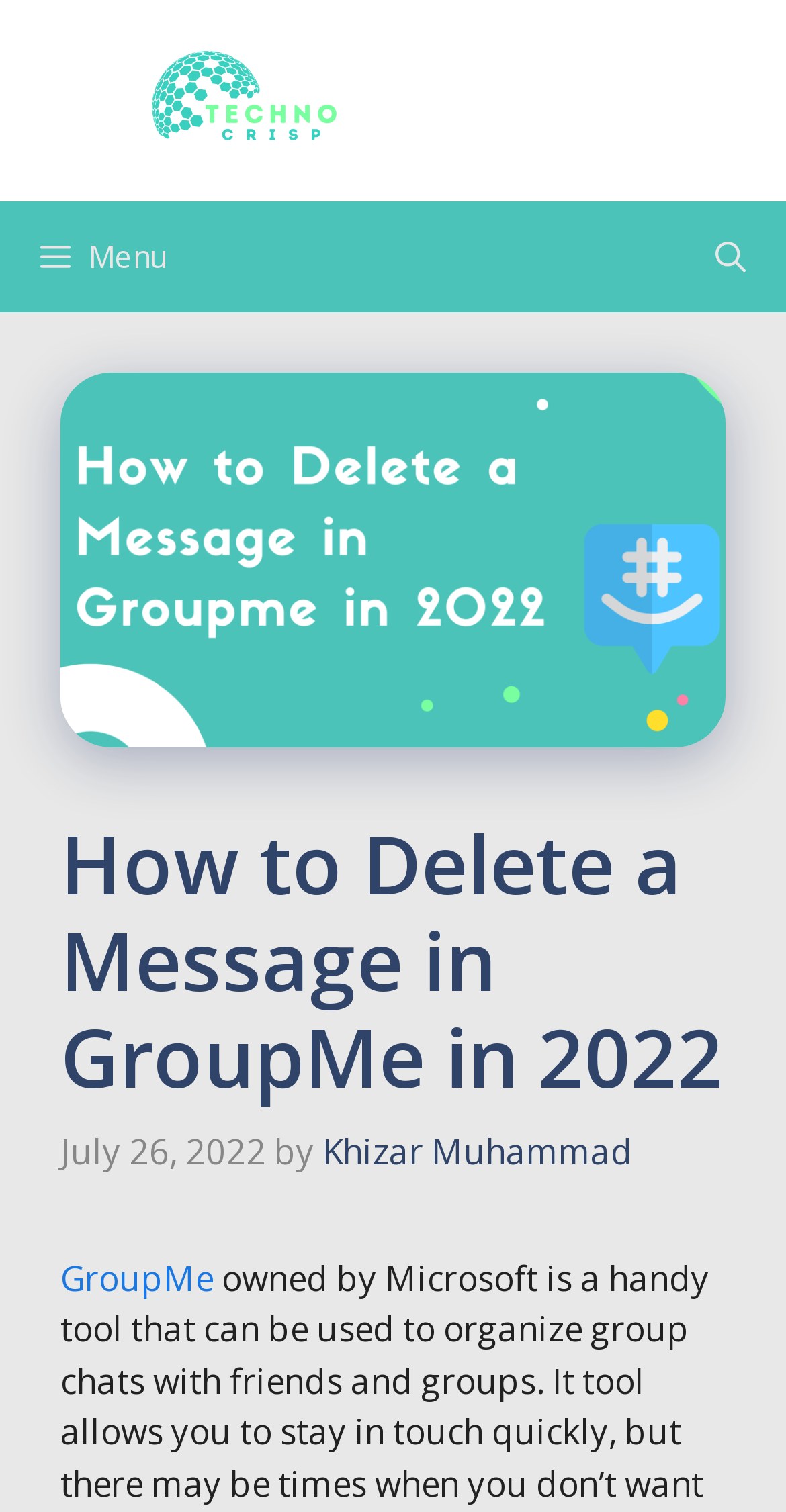What is the topic of the article?
Relying on the image, give a concise answer in one word or a brief phrase.

Deleting a message in GroupMe